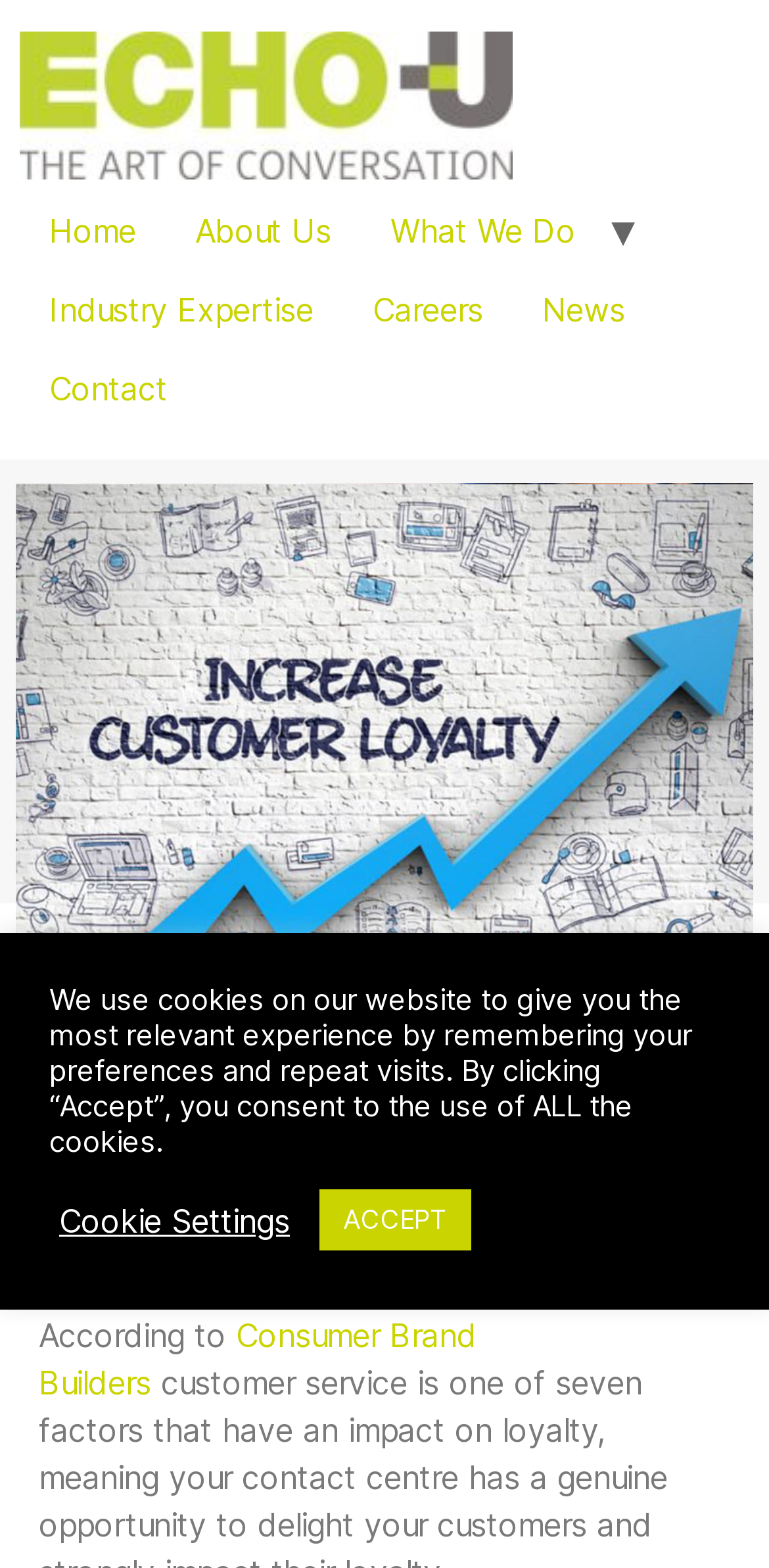Please provide a comprehensive answer to the question based on the screenshot: What is the purpose of the button with the text 'ACCEPT'?

I found a button with the text 'ACCEPT' at the bounding box coordinate [0.415, 0.758, 0.613, 0.797]. Nearby, there is a static text element with the description 'We use cookies on our website to give you the most relevant experience by remembering your preferences and repeat visits. By clicking “Accept”, you consent to the use of ALL the cookies.' This suggests that the purpose of the 'ACCEPT' button is to consent to the use of cookies.